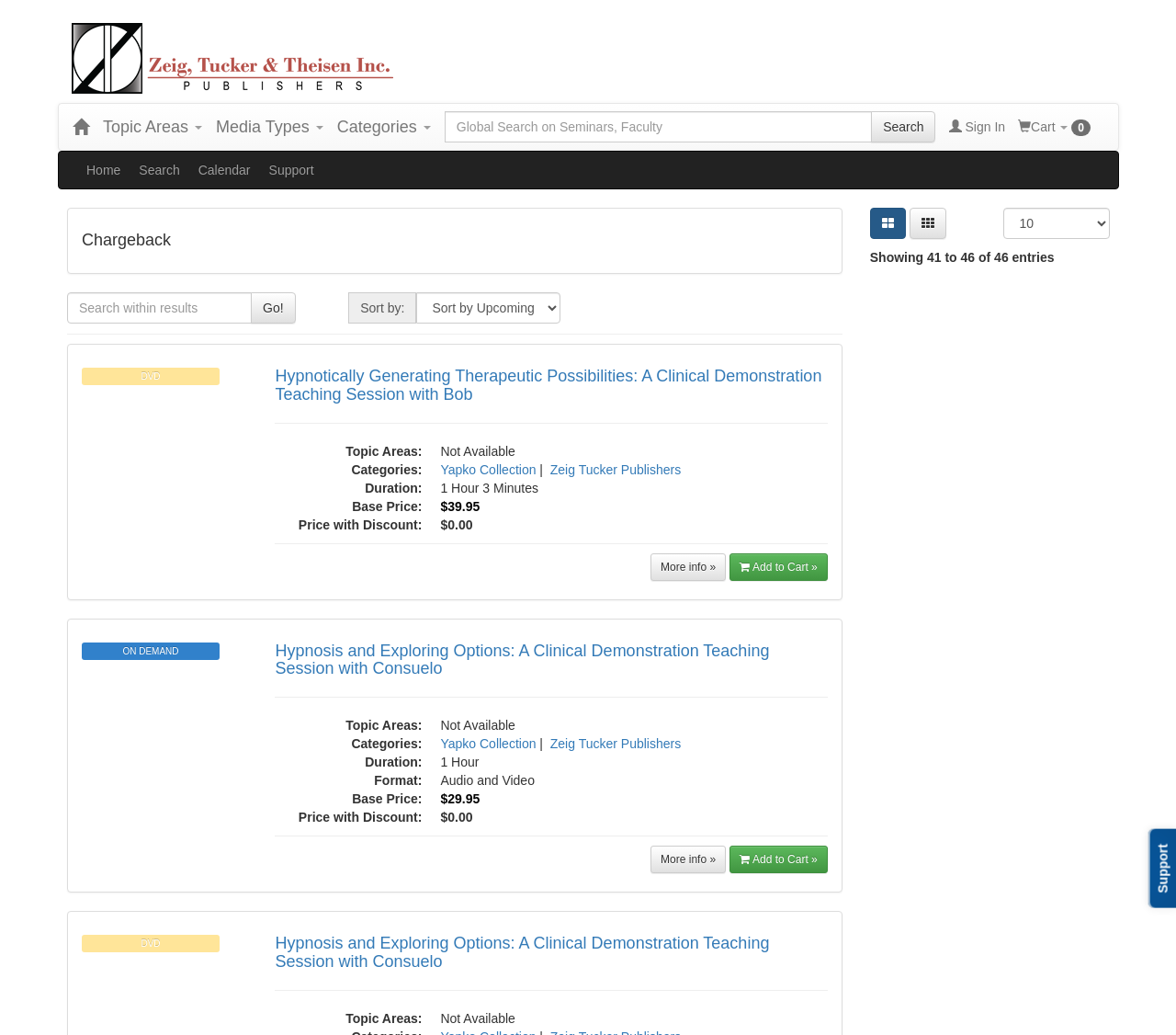Could you specify the bounding box coordinates for the clickable section to complete the following instruction: "Search within results"?

[0.057, 0.282, 0.251, 0.313]